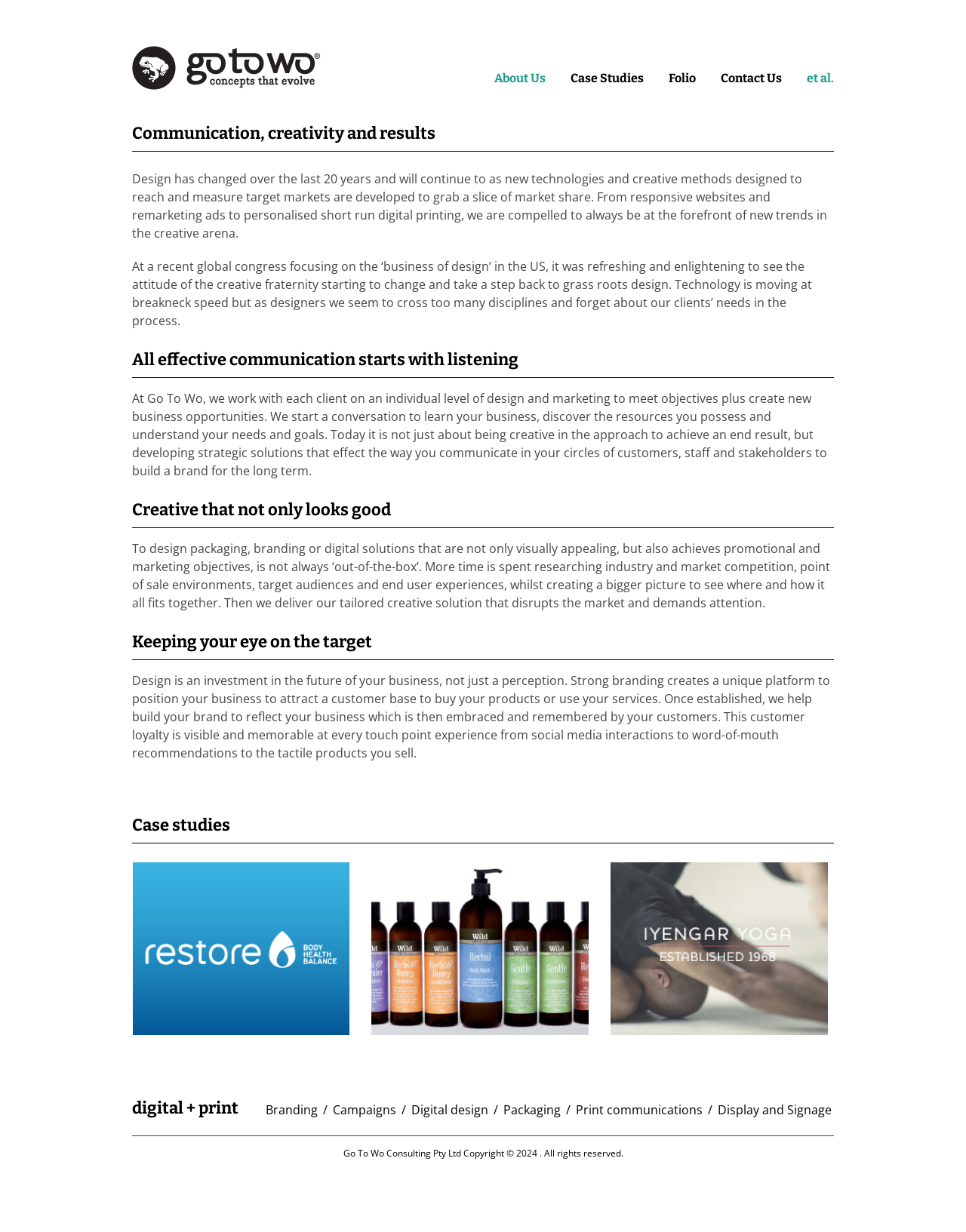Give a concise answer using only one word or phrase for this question:
What is the bounding box coordinate of the 'About Us' link?

[0.512, 0.058, 0.565, 0.07]